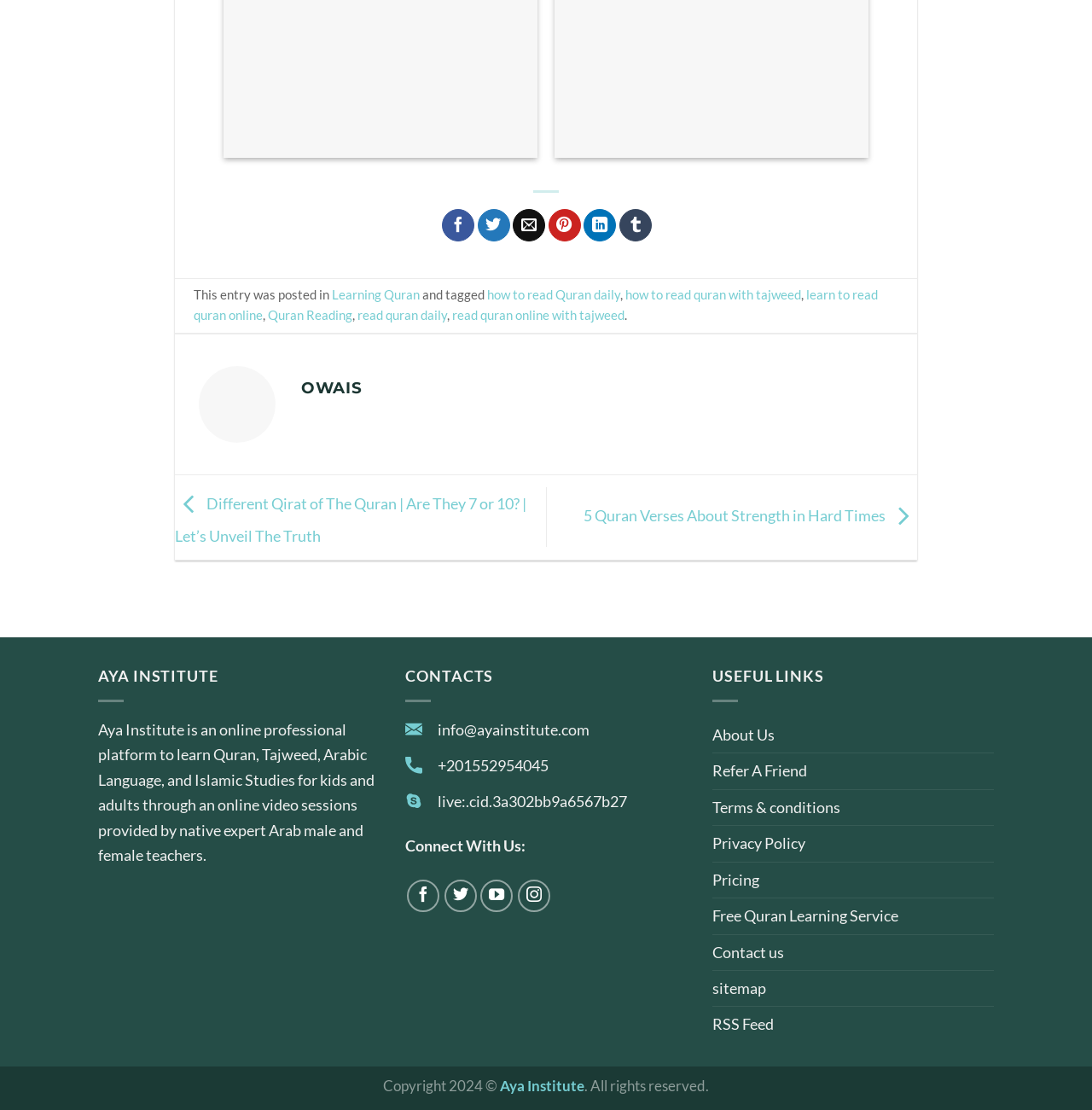Identify the bounding box coordinates of the element that should be clicked to fulfill this task: "Share on Facebook". The coordinates should be provided as four float numbers between 0 and 1, i.e., [left, top, right, bottom].

[0.405, 0.188, 0.434, 0.218]